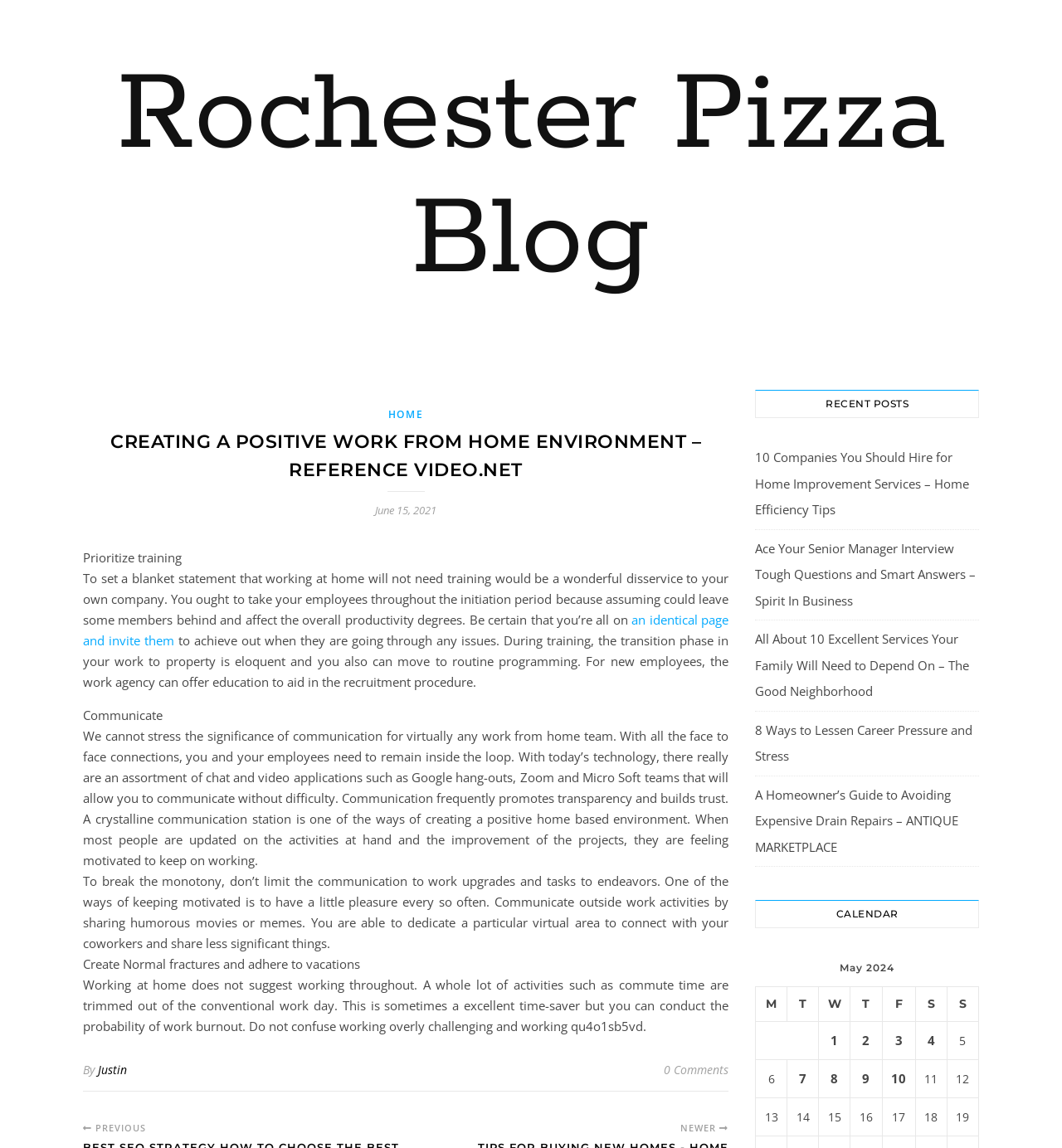Please provide a detailed answer to the question below by examining the image:
What is the importance of communication in a work from home team?

According to the article, communication is crucial in a work from home team as it promotes transparency and builds trust among team members. This is mentioned in the section where the author emphasizes the significance of communication in a work from home environment.